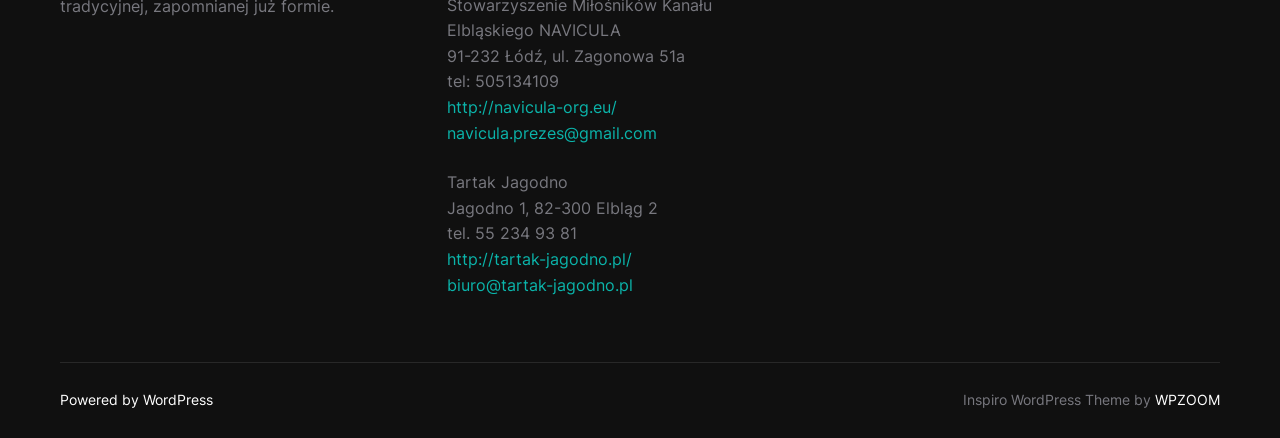Show the bounding box coordinates for the HTML element as described: "Powered by WordPress".

[0.047, 0.894, 0.166, 0.932]